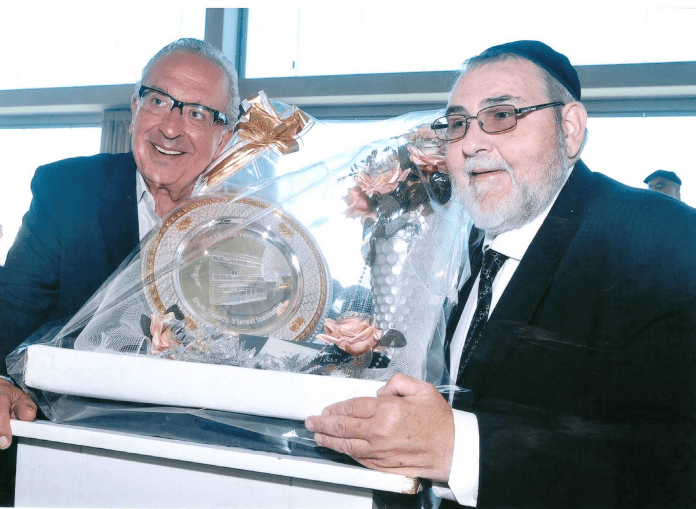Answer the question below in one word or phrase:
What is the atmosphere of the occasion?

Vibrant